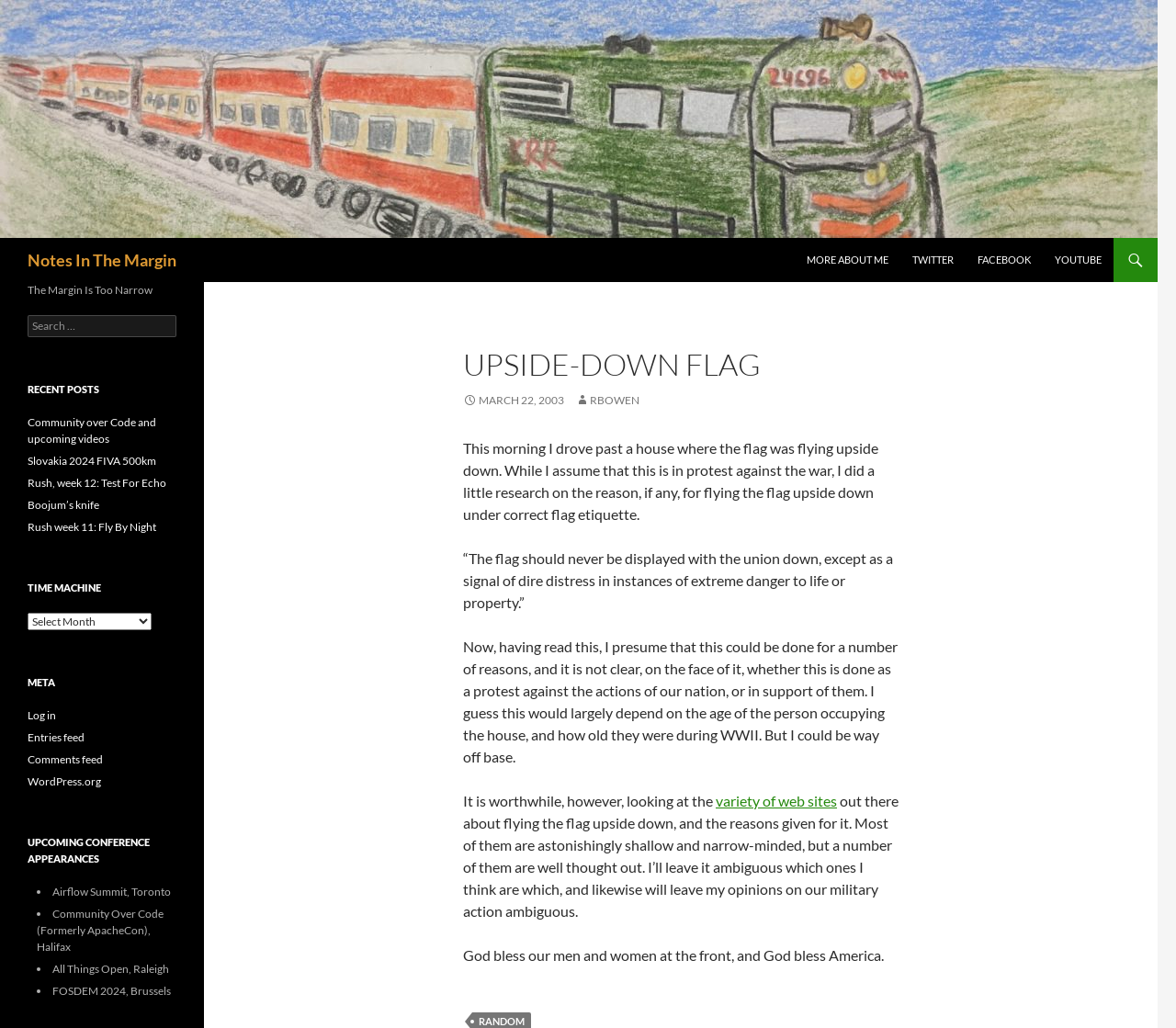Please specify the bounding box coordinates for the clickable region that will help you carry out the instruction: "Explore variety of web sites".

[0.609, 0.77, 0.712, 0.787]